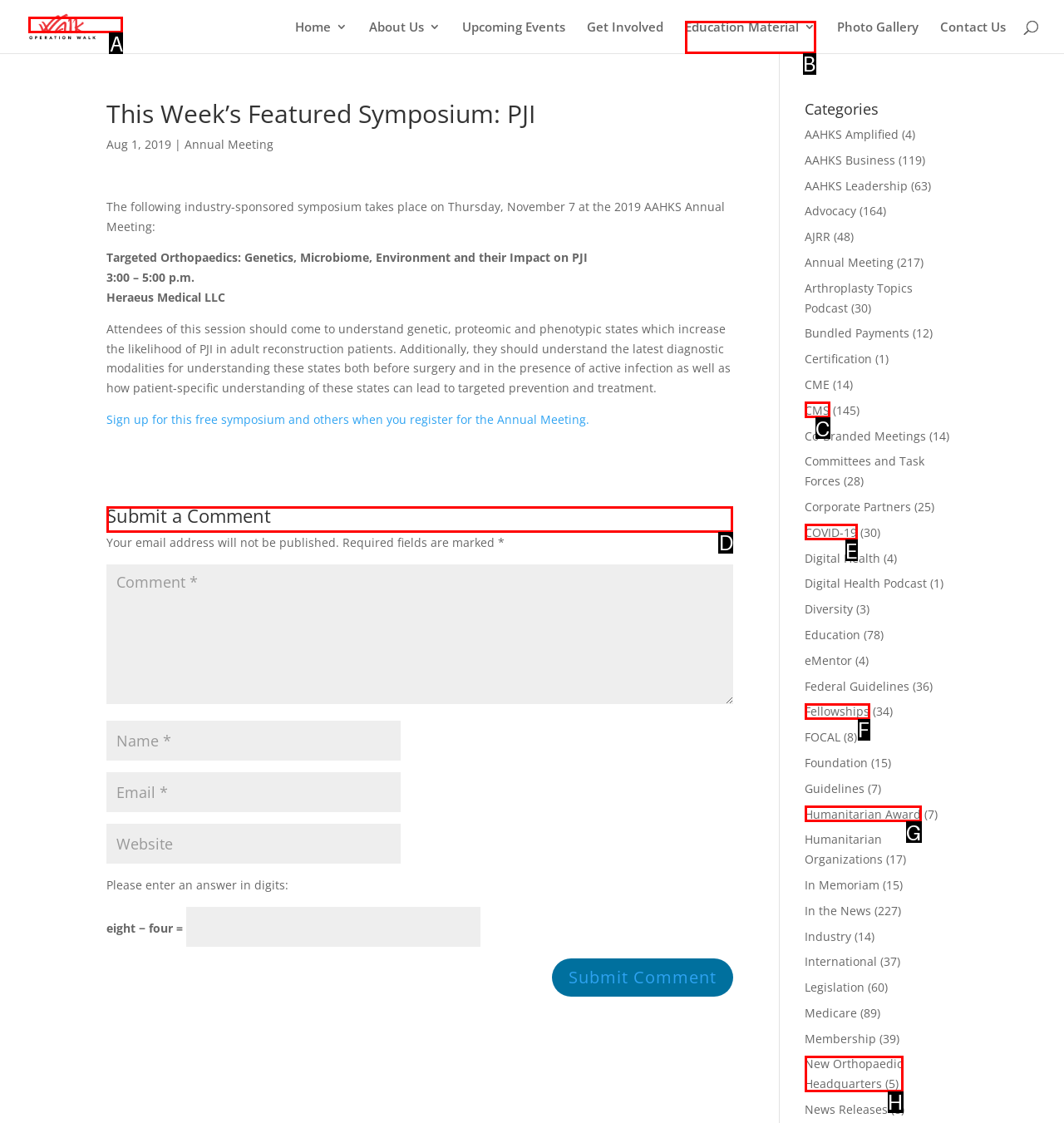Choose the HTML element that should be clicked to accomplish the task: Submit a comment. Answer with the letter of the chosen option.

D